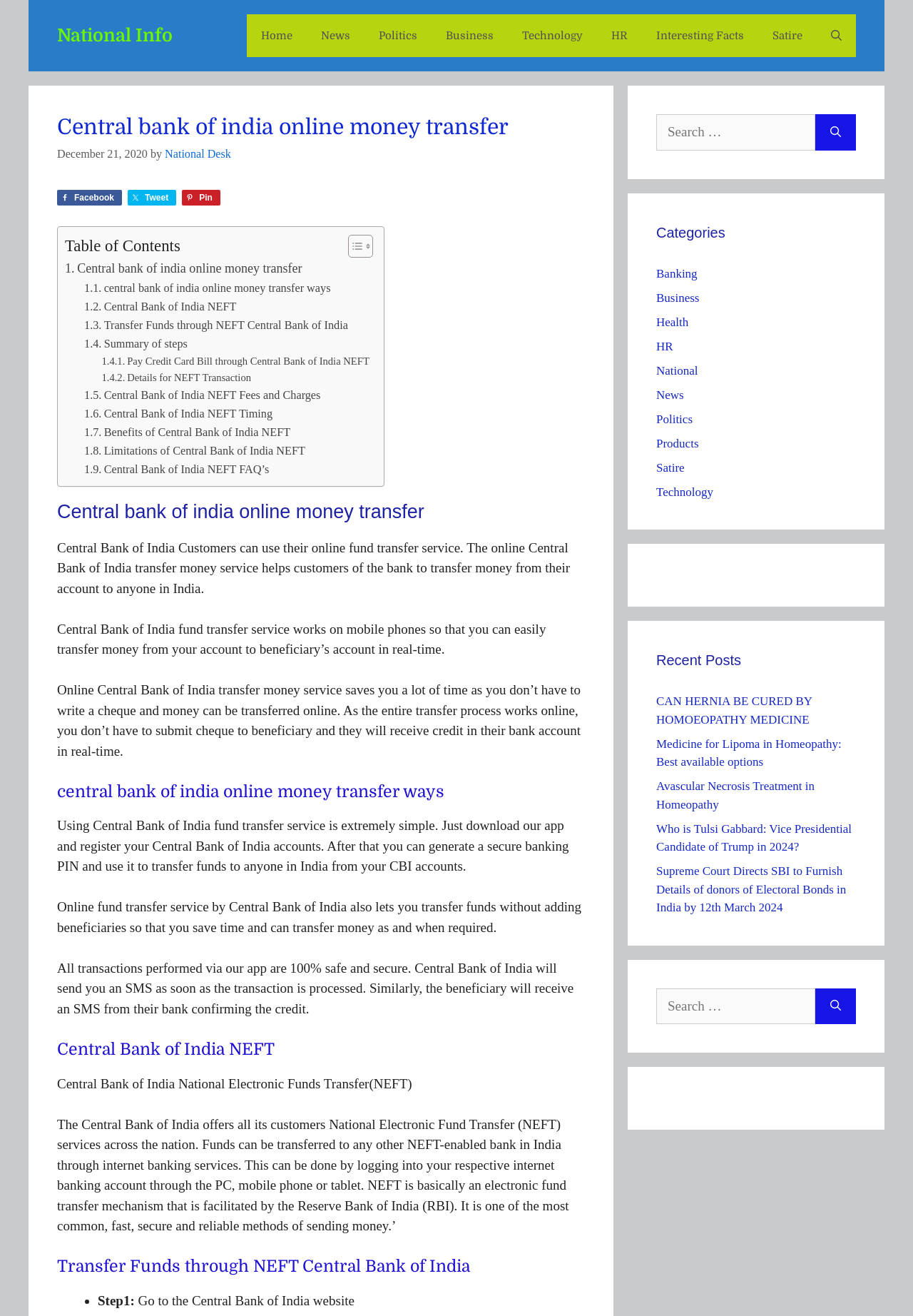How many links are there in the 'Primary' navigation section?
Using the visual information, respond with a single word or phrase.

11